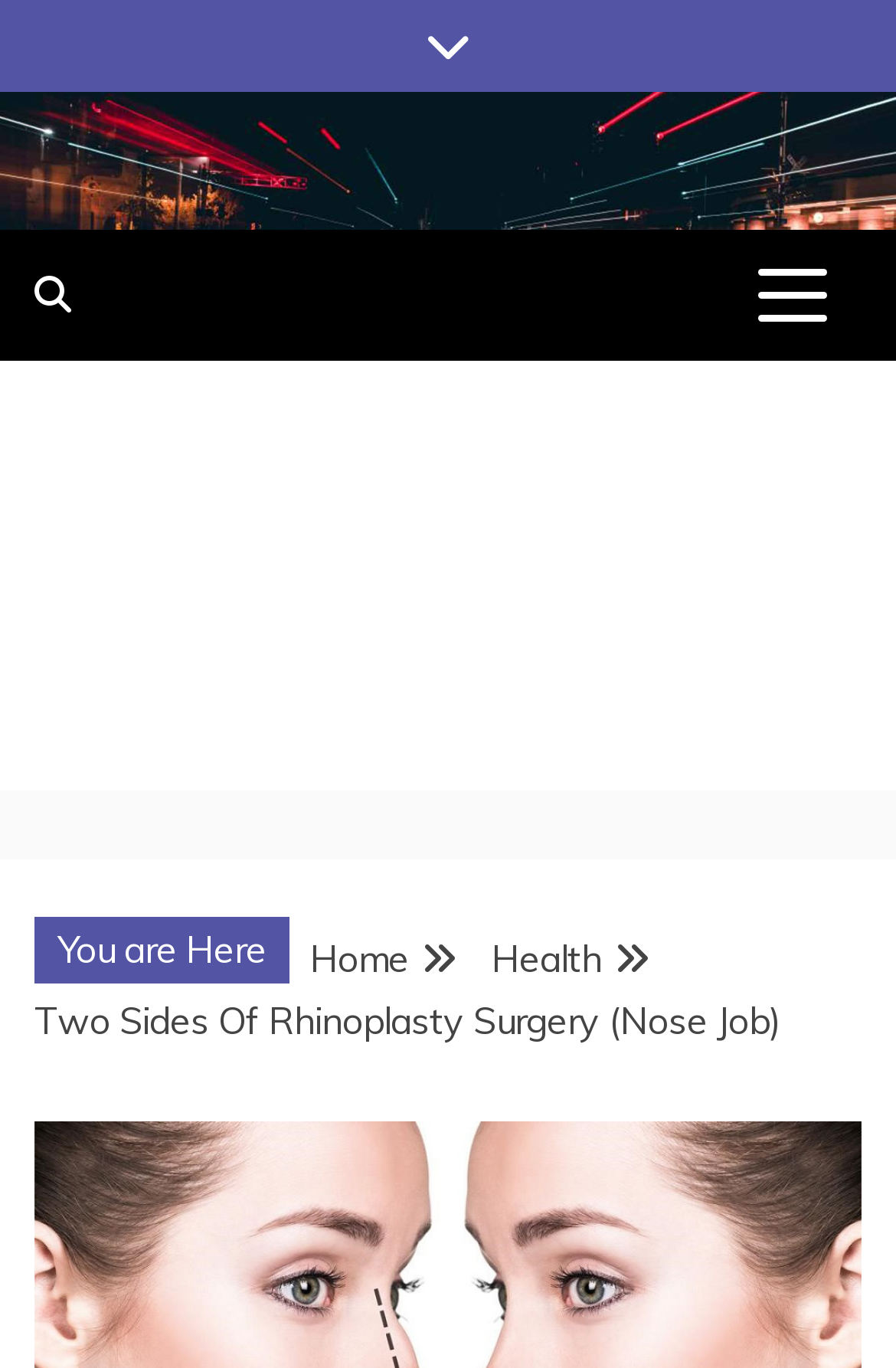What is the text above the breadcrumbs navigation?
Please use the visual content to give a single word or phrase answer.

You are Here